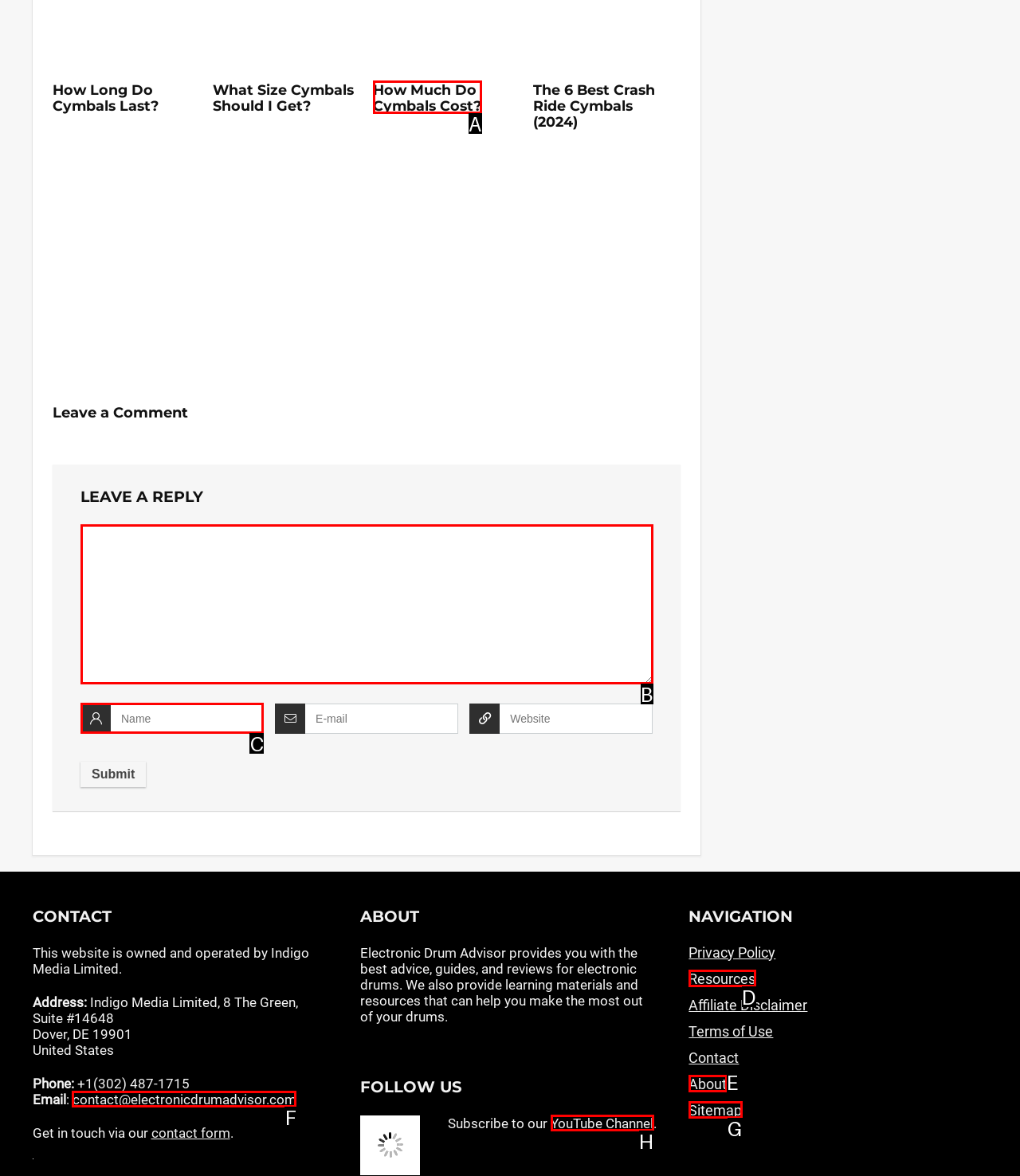Identify the HTML element to click to execute this task: Visit the YouTube Channel Respond with the letter corresponding to the proper option.

H